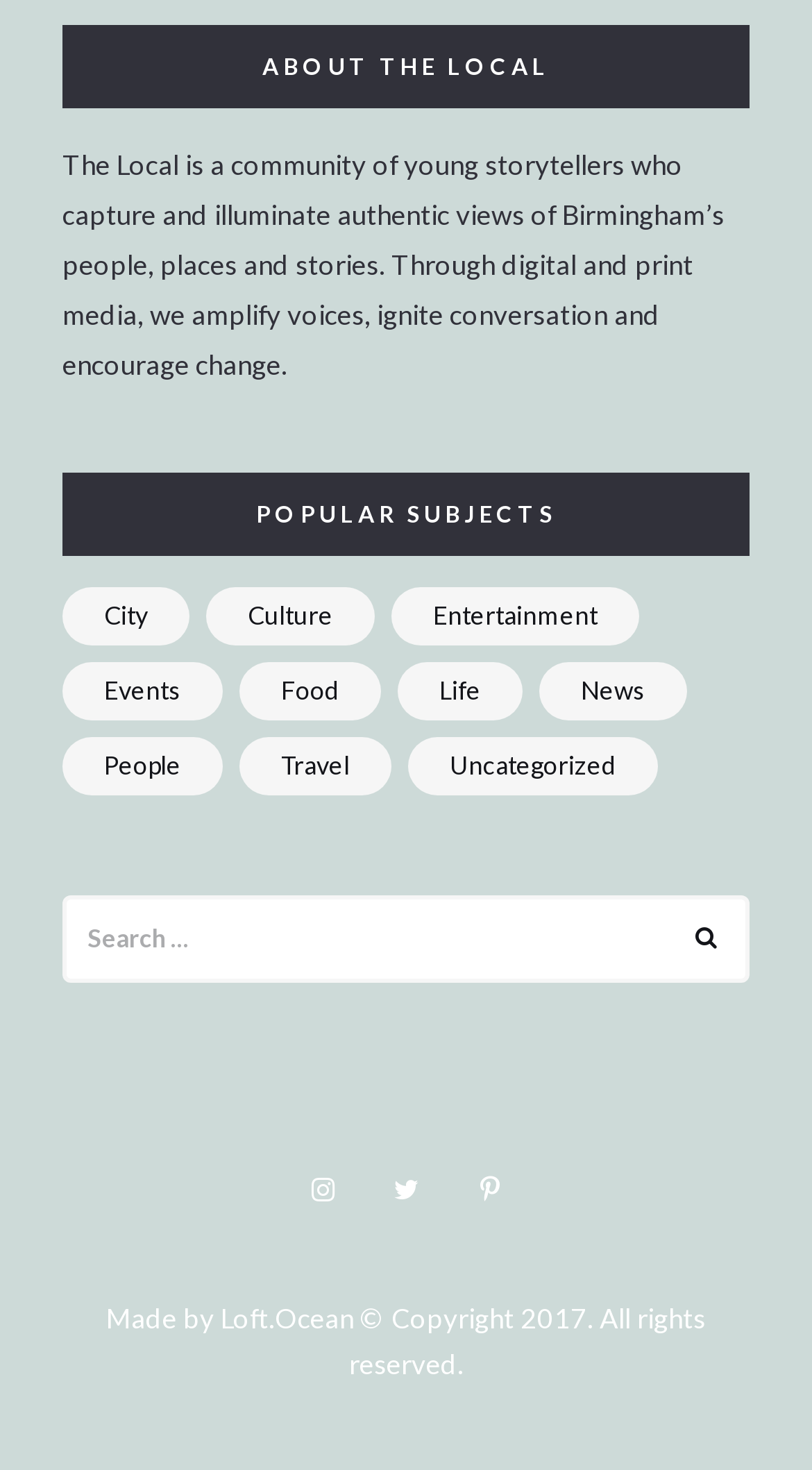What is the name of the community?
We need a detailed and exhaustive answer to the question. Please elaborate.

The name of the community is mentioned in the first section of the webpage, which is 'ABOUT THE LOCAL', and the description below it says 'The Local is a community of young storytellers...'.